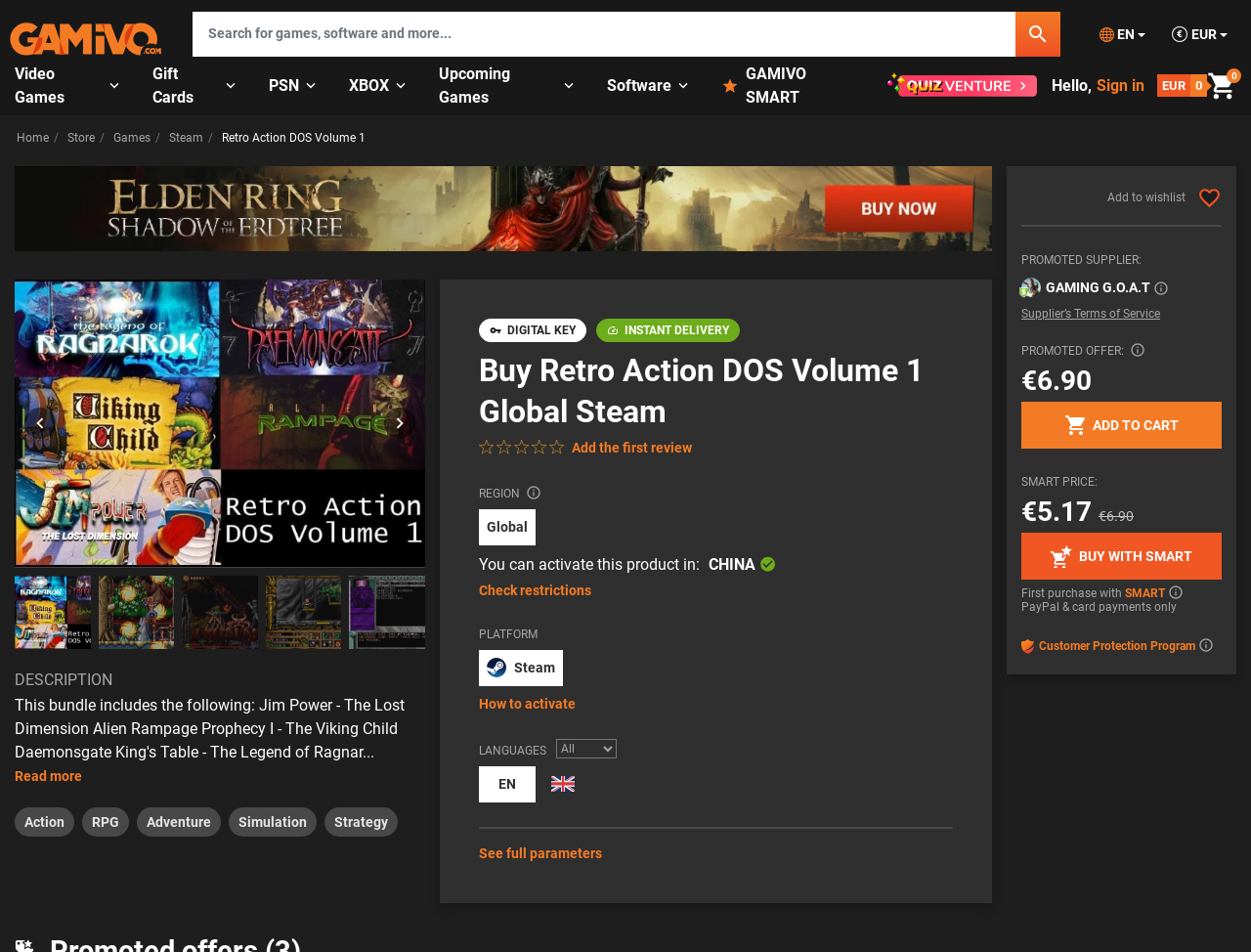Extract the main title from the webpage.

Buy Retro Action DOS Volume 1 Global Steam